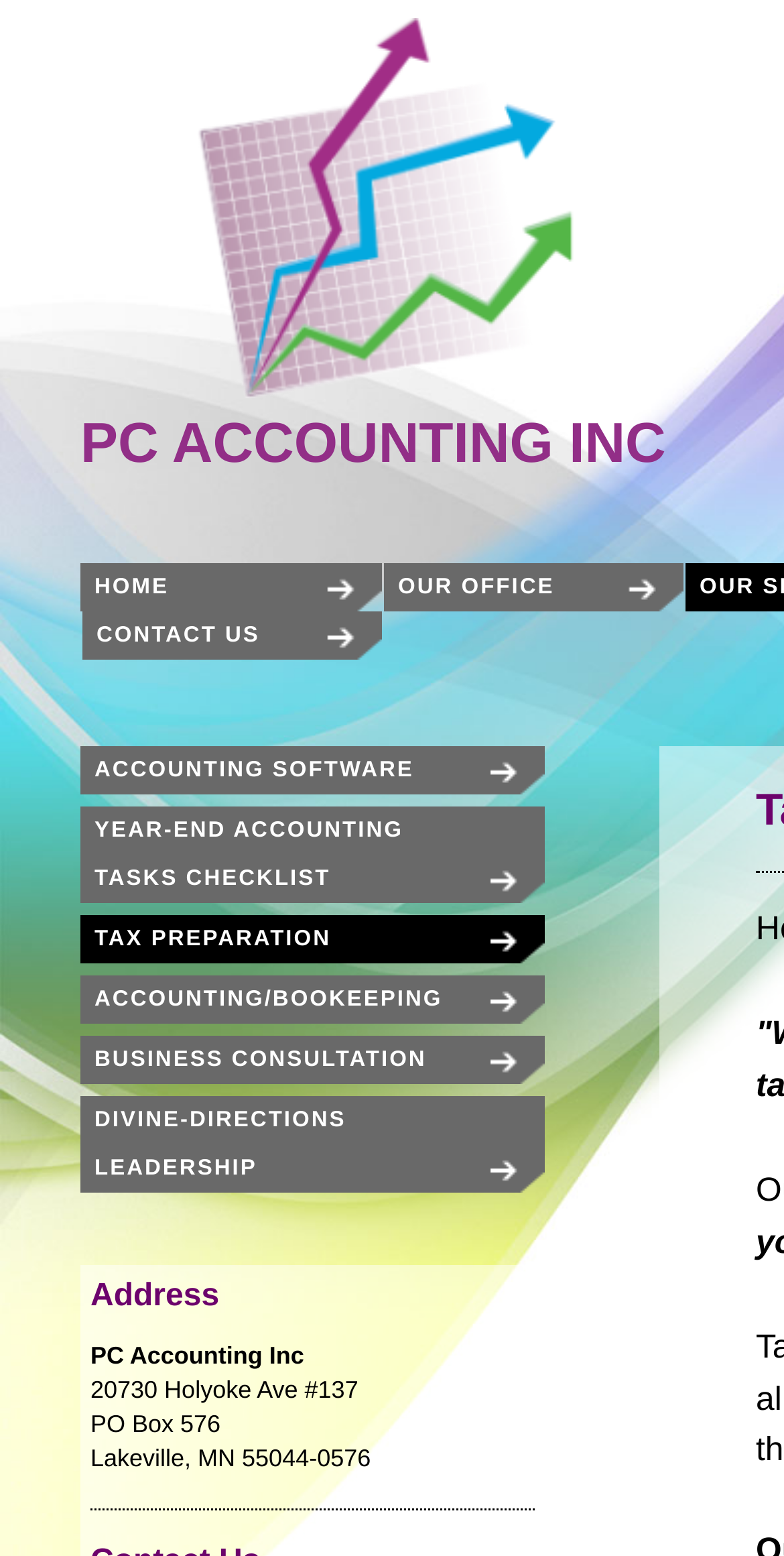Find the bounding box coordinates of the element to click in order to complete this instruction: "contact us". The bounding box coordinates must be four float numbers between 0 and 1, denoted as [left, top, right, bottom].

[0.105, 0.393, 0.487, 0.424]